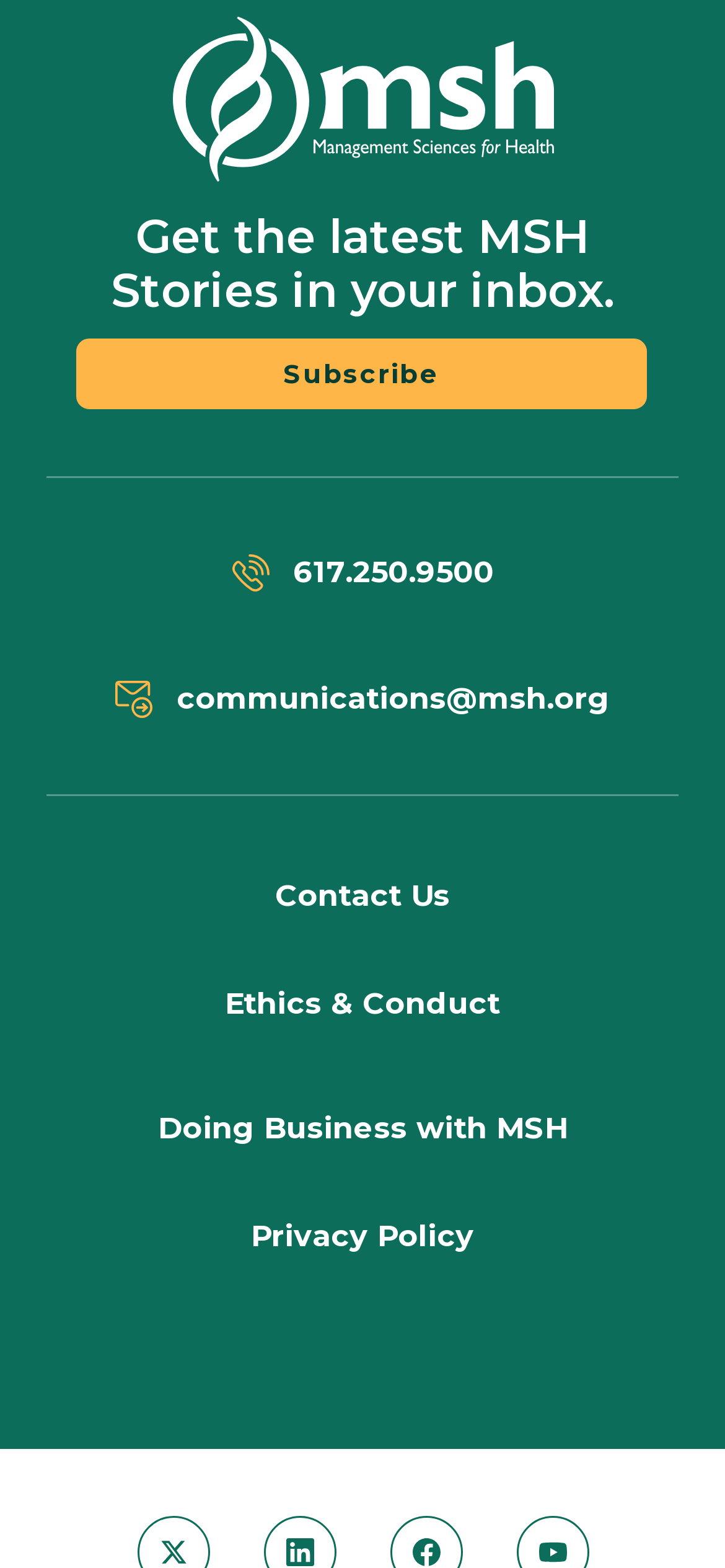What is the email address for communications? Refer to the image and provide a one-word or short phrase answer.

communications@msh.org